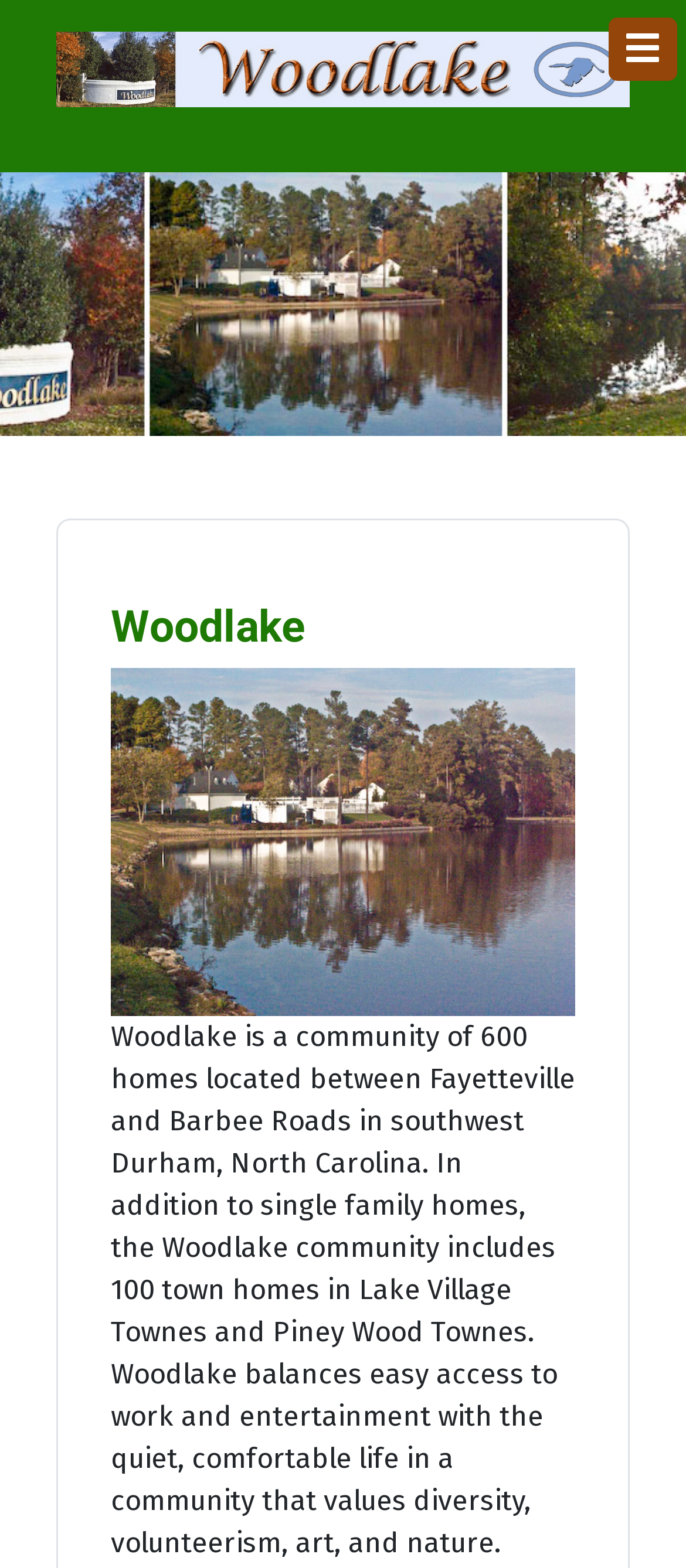Refer to the image and provide an in-depth answer to the question: 
What is the purpose of the 'Start the slideshow' button?

The purpose of the 'Start the slideshow' button can be inferred from its text content, which suggests that it is used to initiate a slideshow.